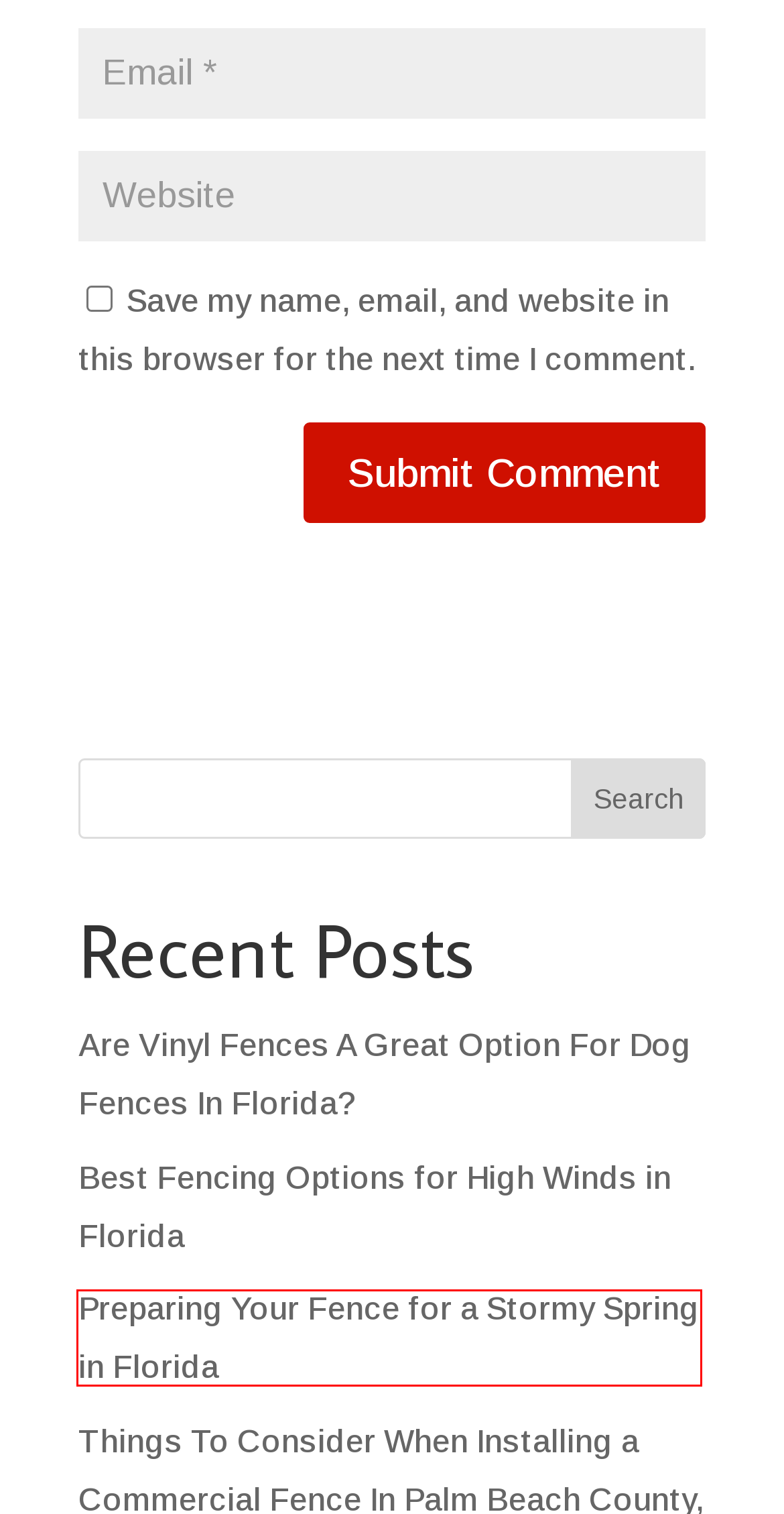You are provided with a screenshot of a webpage where a red rectangle bounding box surrounds an element. Choose the description that best matches the new webpage after clicking the element in the red bounding box. Here are the choices:
A. fence contractor Archives - Pick-It Fence Company
B. Are Vinyl Fences A Great Option For Dog Fences In Florida?  - Pick-It Fence Company
C. Pick-It Fence | Fence Contractors in Palm Beach County, FL
D. Preparing Your Fence for a Stormy Spring in Florida - Pick-It Fence Company
E. Why Is My Fence Leaning And How Do I Fix It? - Pick-It Fence Company
F. About - Pick-It Fence Company
G. SEO Services for Fence Companies | Marketkeep
H. admin, Author at Pick-It Fence Company

D